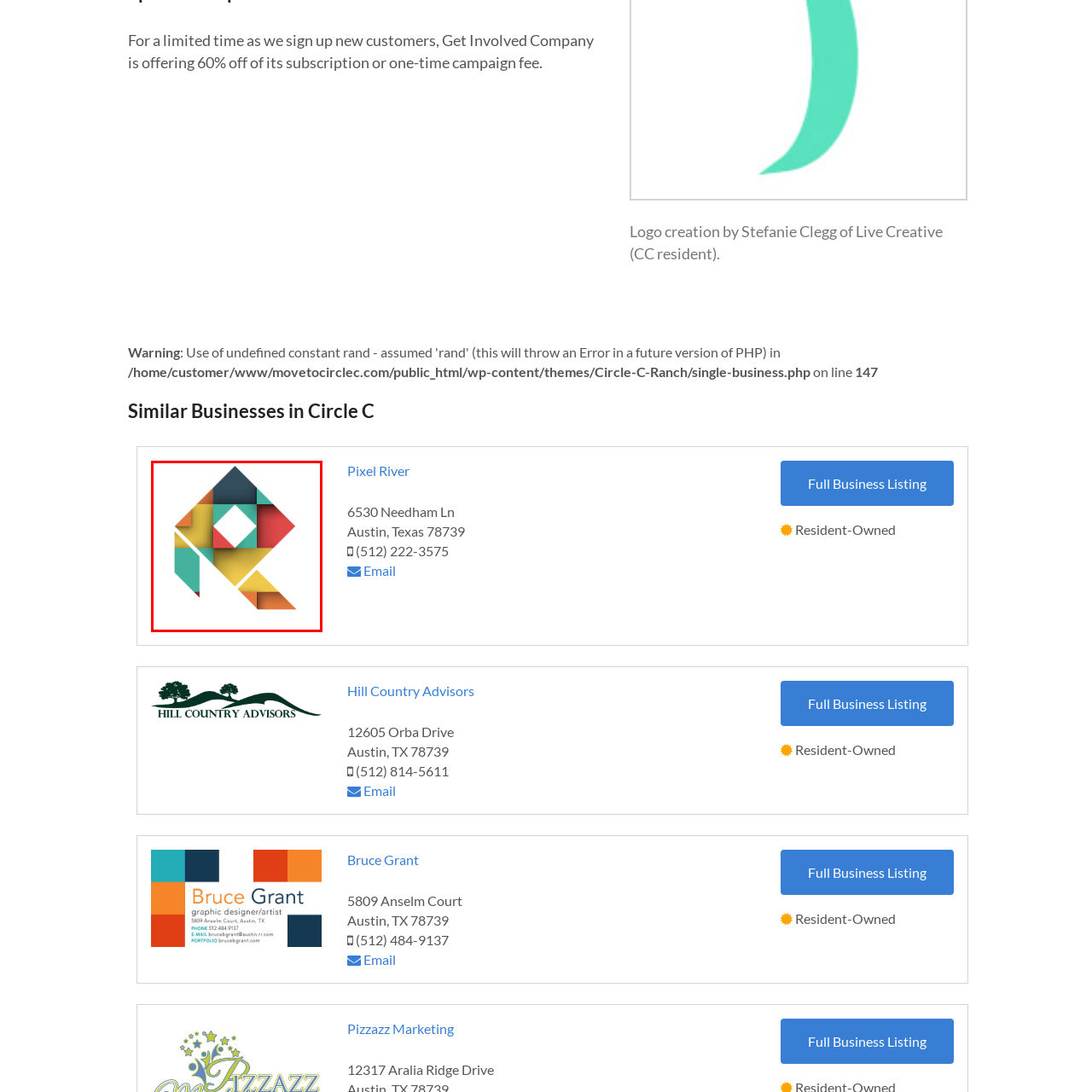View the segment outlined in white, How many colors are incorporated in the design? 
Answer using one word or phrase.

Four